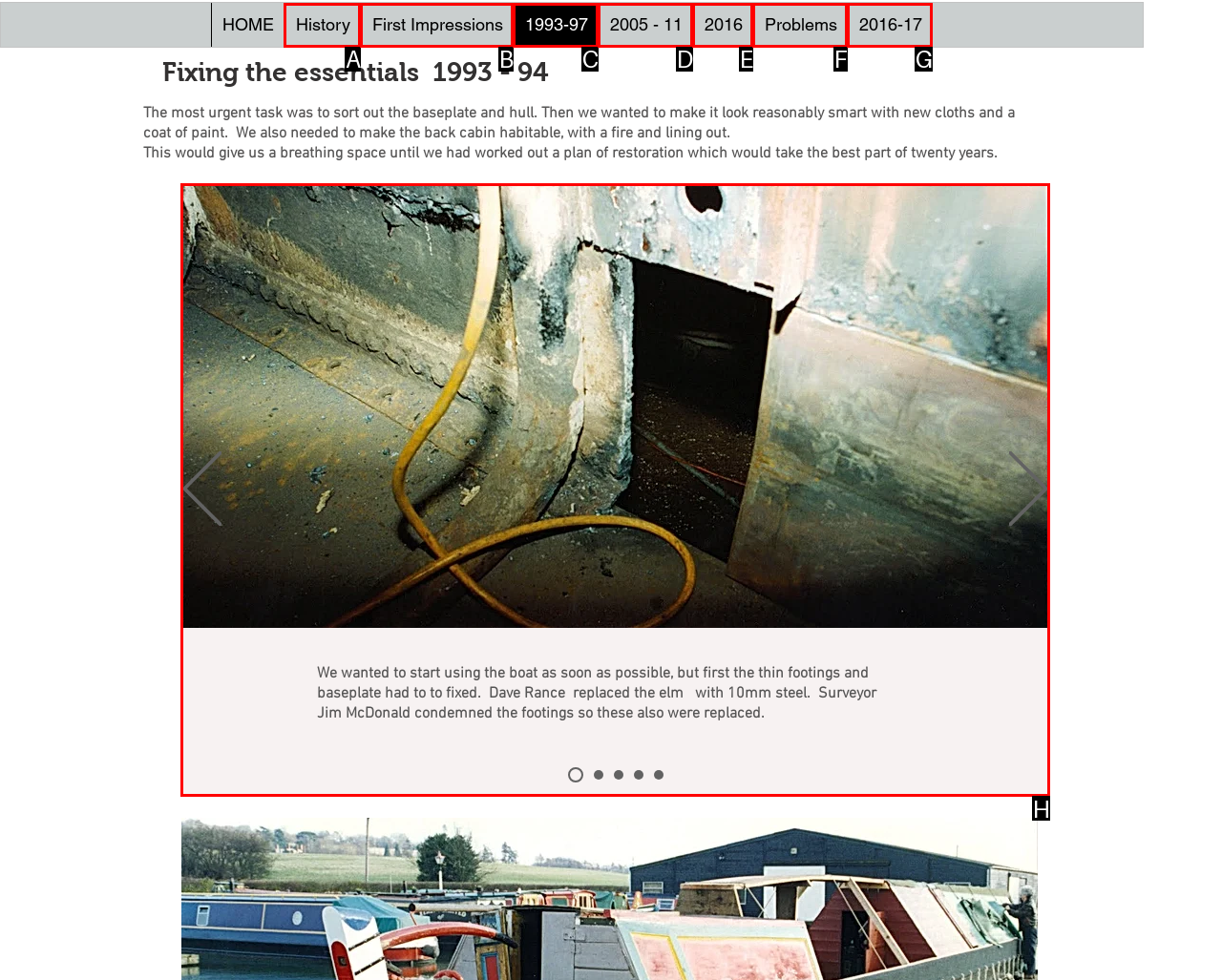Which UI element's letter should be clicked to achieve the task: View slideshow
Provide the letter of the correct choice directly.

H